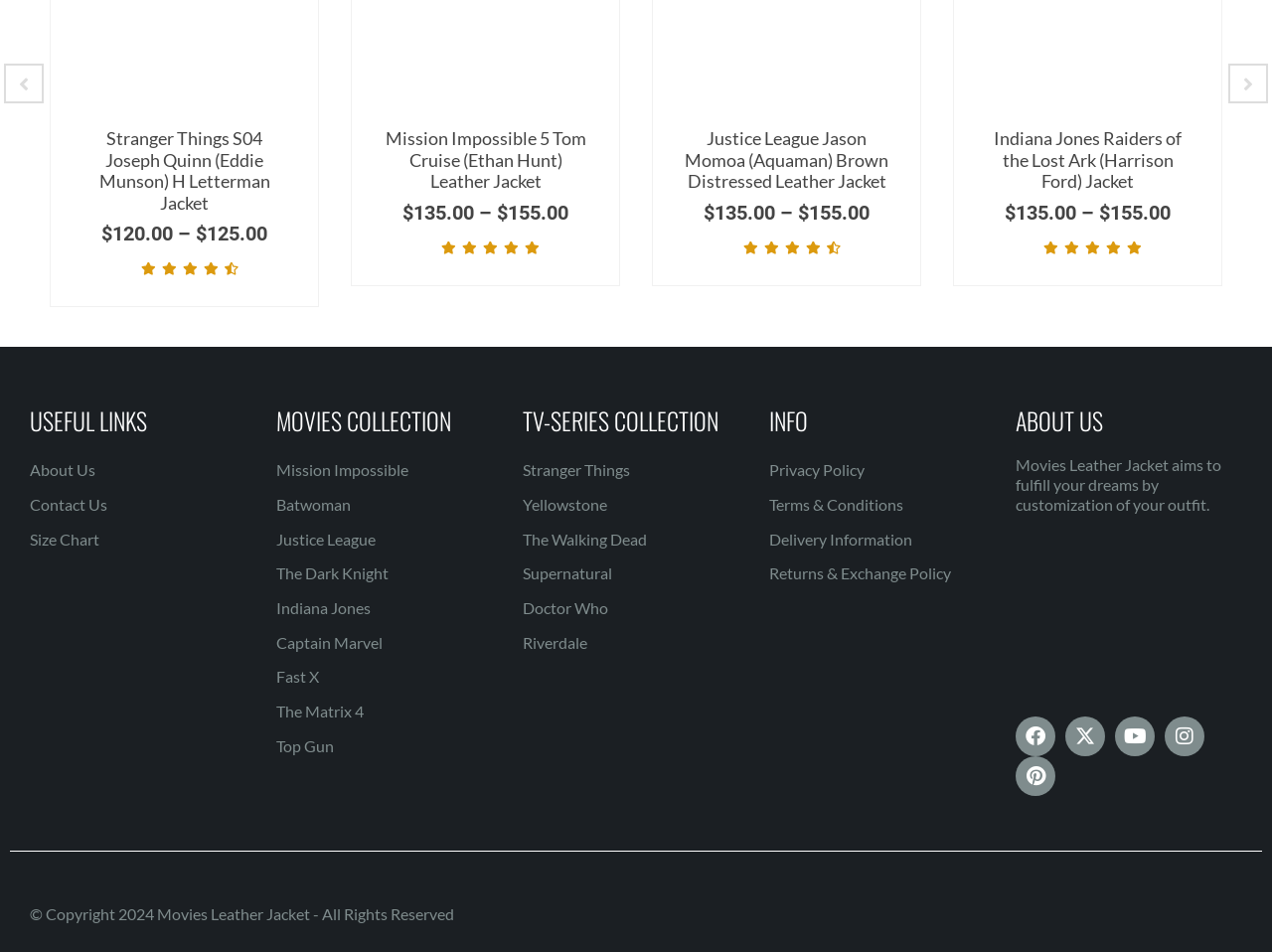Provide a short answer to the following question with just one word or phrase: What is the copyright year of the website?

2024